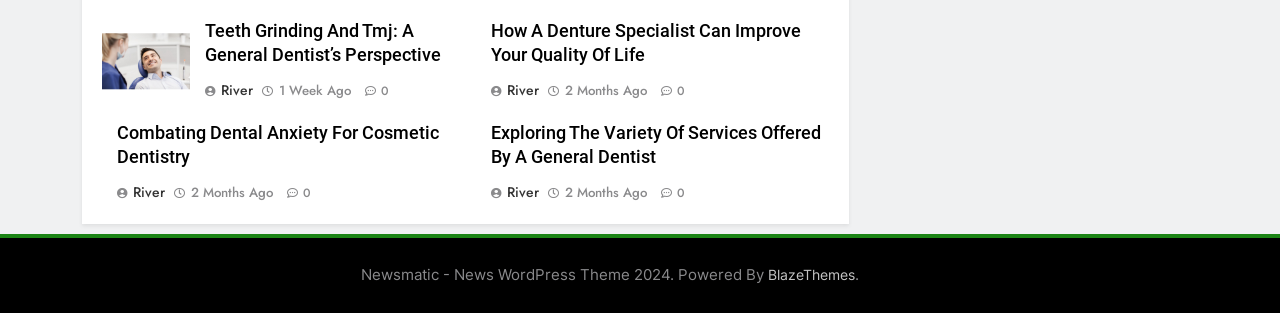Locate the bounding box coordinates of the area to click to fulfill this instruction: "Read the article about Teeth Grinding And Tmj". The bounding box should be presented as four float numbers between 0 and 1, in the order [left, top, right, bottom].

[0.16, 0.065, 0.356, 0.217]